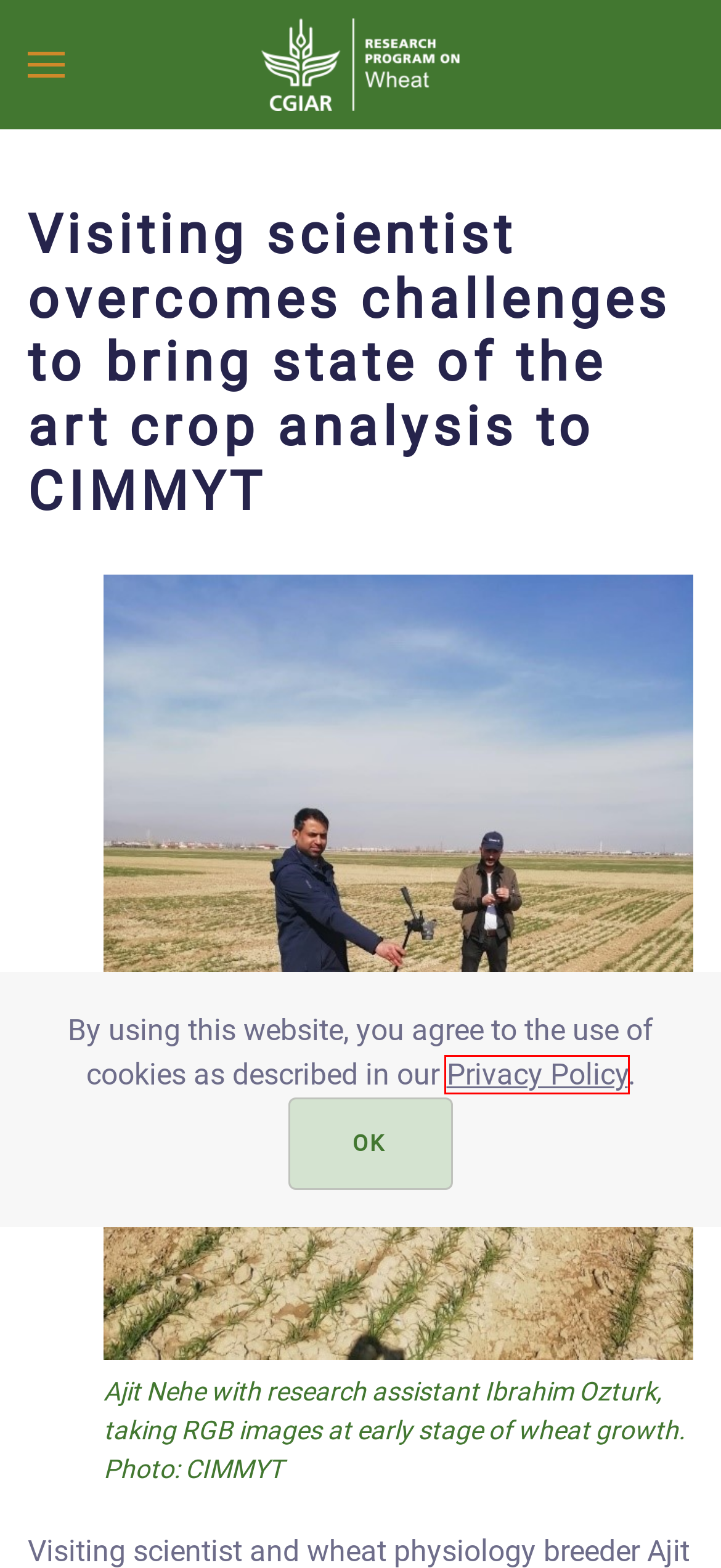Using the screenshot of a webpage with a red bounding box, pick the webpage description that most accurately represents the new webpage after the element inside the red box is clicked. Here are the candidates:
A. Genebank – ARCHIVE wheat.org
B. CIMMYT – ARCHIVE wheat.org
C. ARCHIVE wheat.org – CGIAR Research Program on WHEAT
D. Seed – ARCHIVE wheat.org
E. Privacy policy – CIMMYT
F. breeding – ARCHIVE wheat.org
G. Vacancies – BISA | Borlaug Institute for South Asia
H. maize – ARCHIVE wheat.org

E